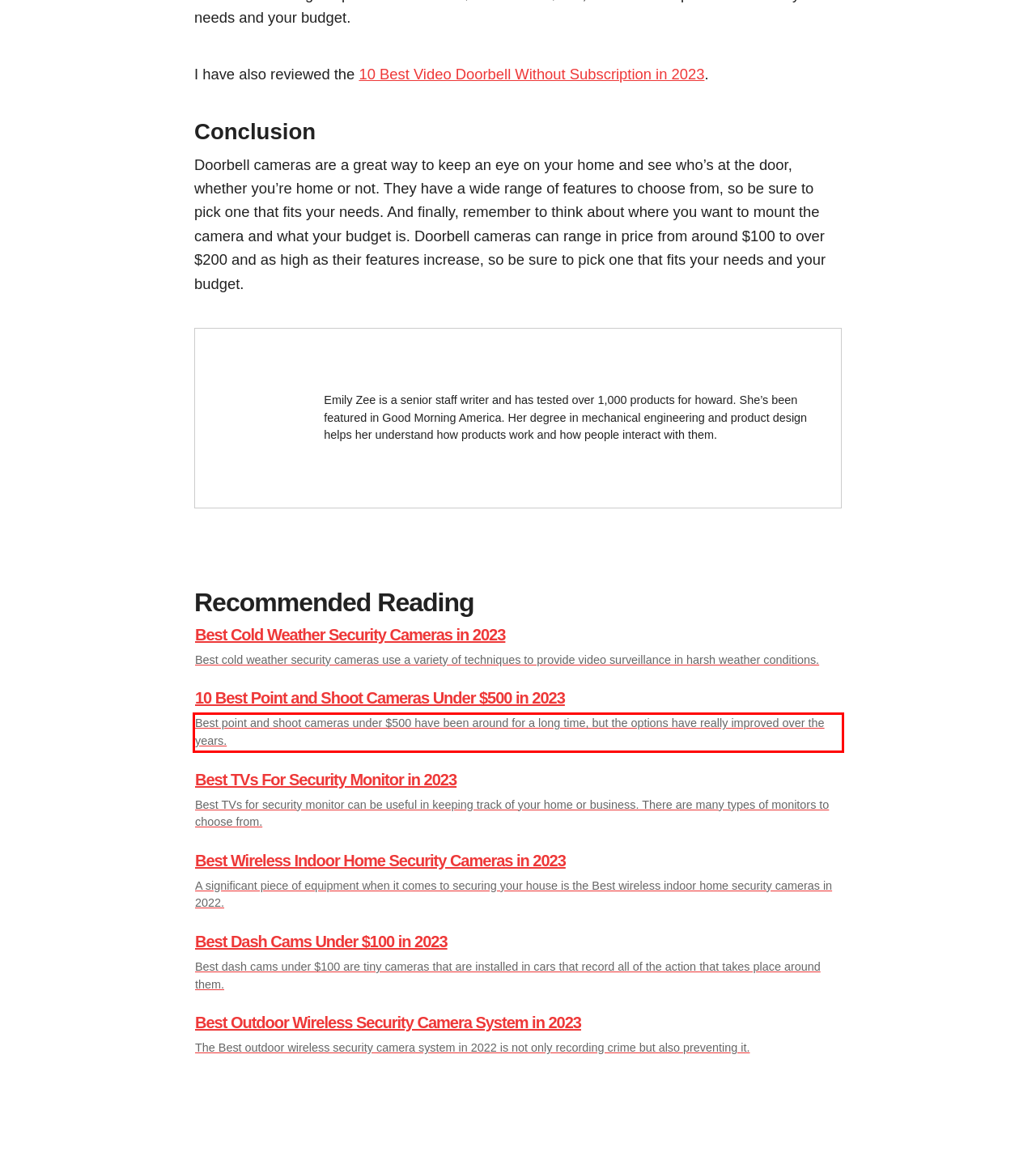Analyze the red bounding box in the provided webpage screenshot and generate the text content contained within.

Best point and shoot cameras under $500 have been around for a long time, but the options have really improved over the years.